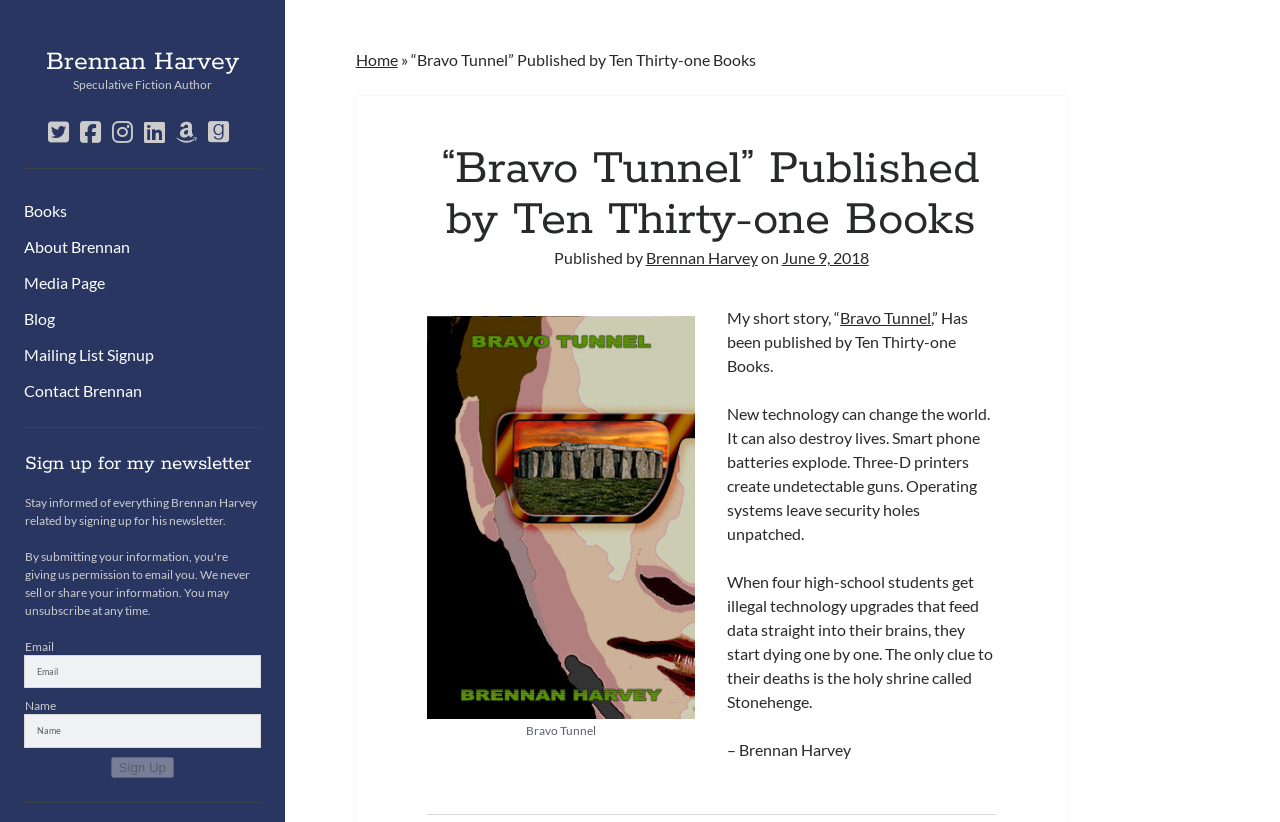What is the title of the short story?
Kindly offer a detailed explanation using the data available in the image.

The title of the short story is mentioned in the text 'My short story, “Bravo Tunnel,” Has been published by Ten Thirty-one Books.' It is also mentioned in the image caption 'Bravo Tunnel by Brennan Harvey'.